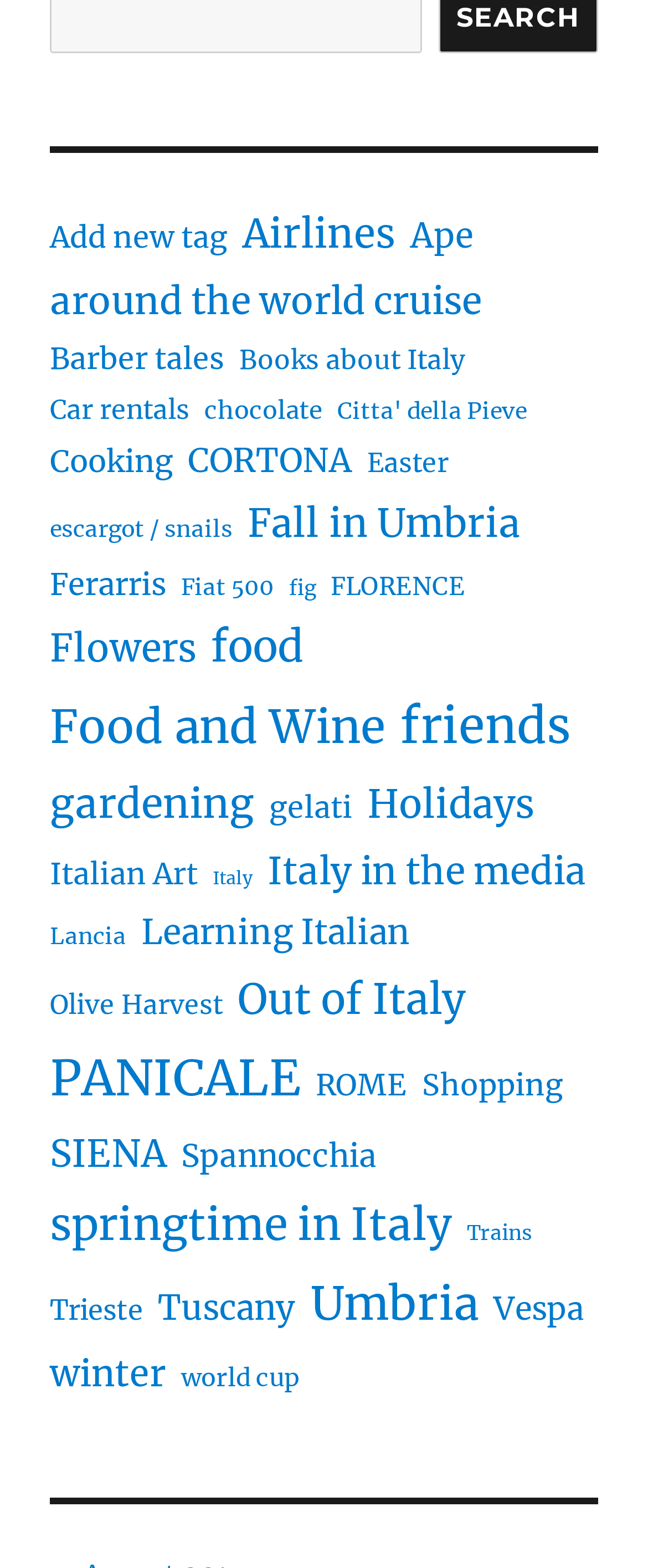What is the category with the most items?
Please answer the question with a single word or phrase, referencing the image.

friends (66 items)